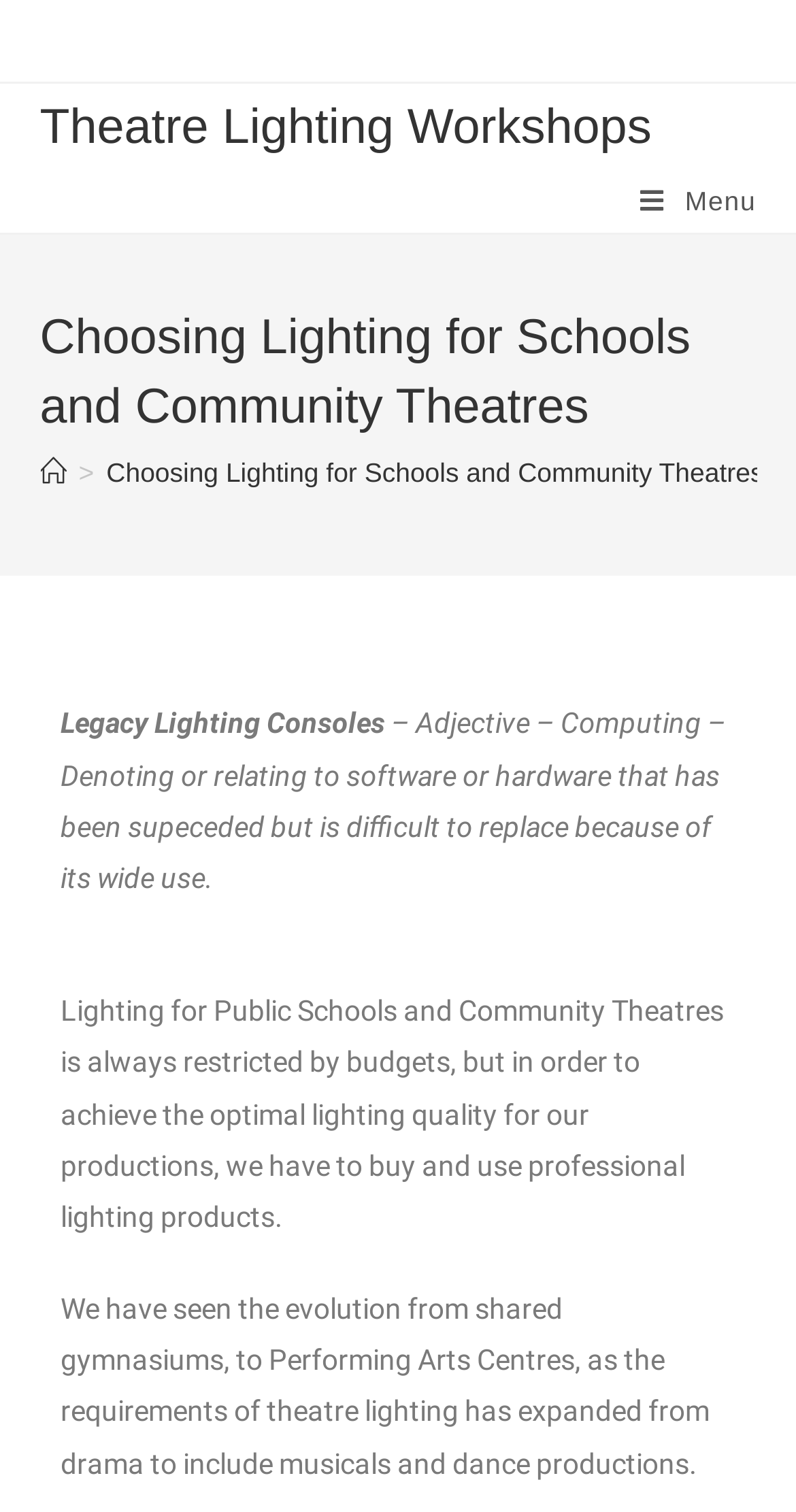Determine the bounding box for the described HTML element: "Theatre Lighting Workshops". Ensure the coordinates are four float numbers between 0 and 1 in the format [left, top, right, bottom].

[0.05, 0.066, 0.819, 0.103]